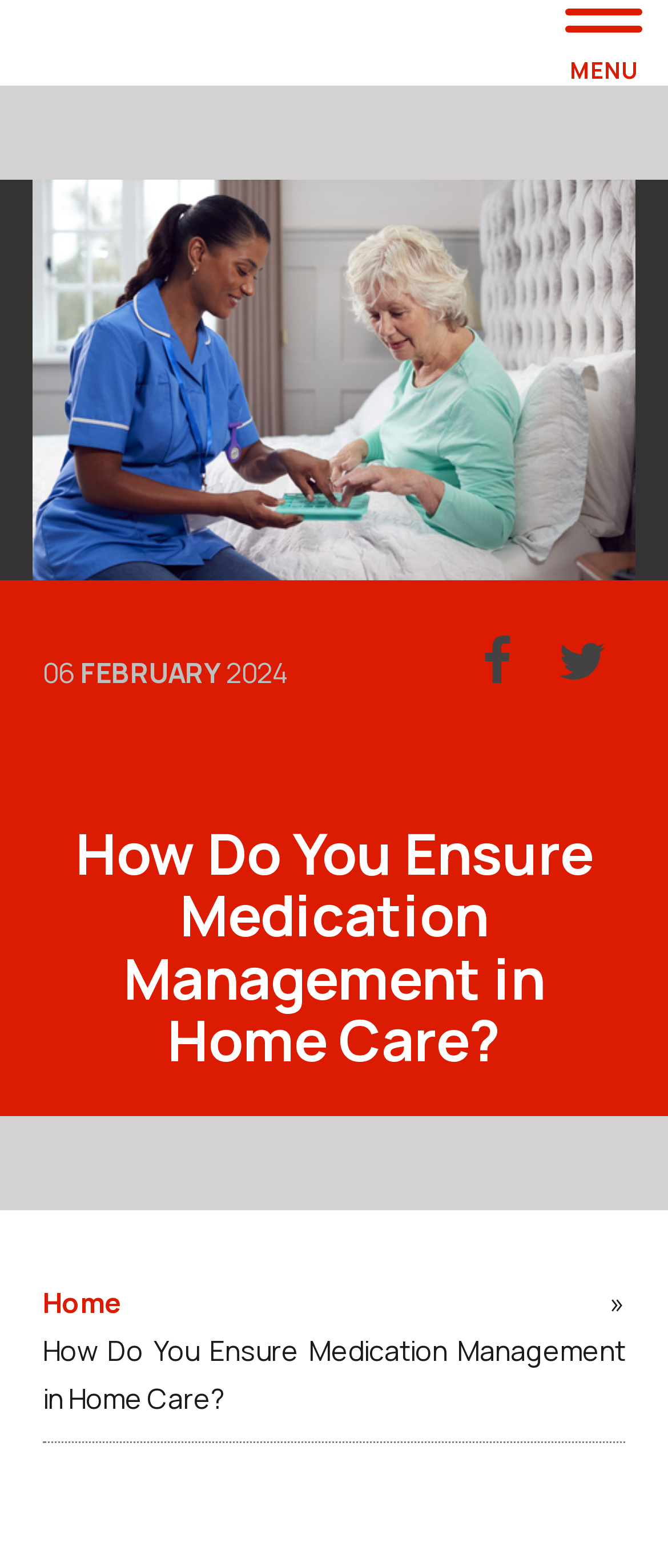Can you determine the main header of this webpage?

How Do You Ensure Medication Management in Home Care?